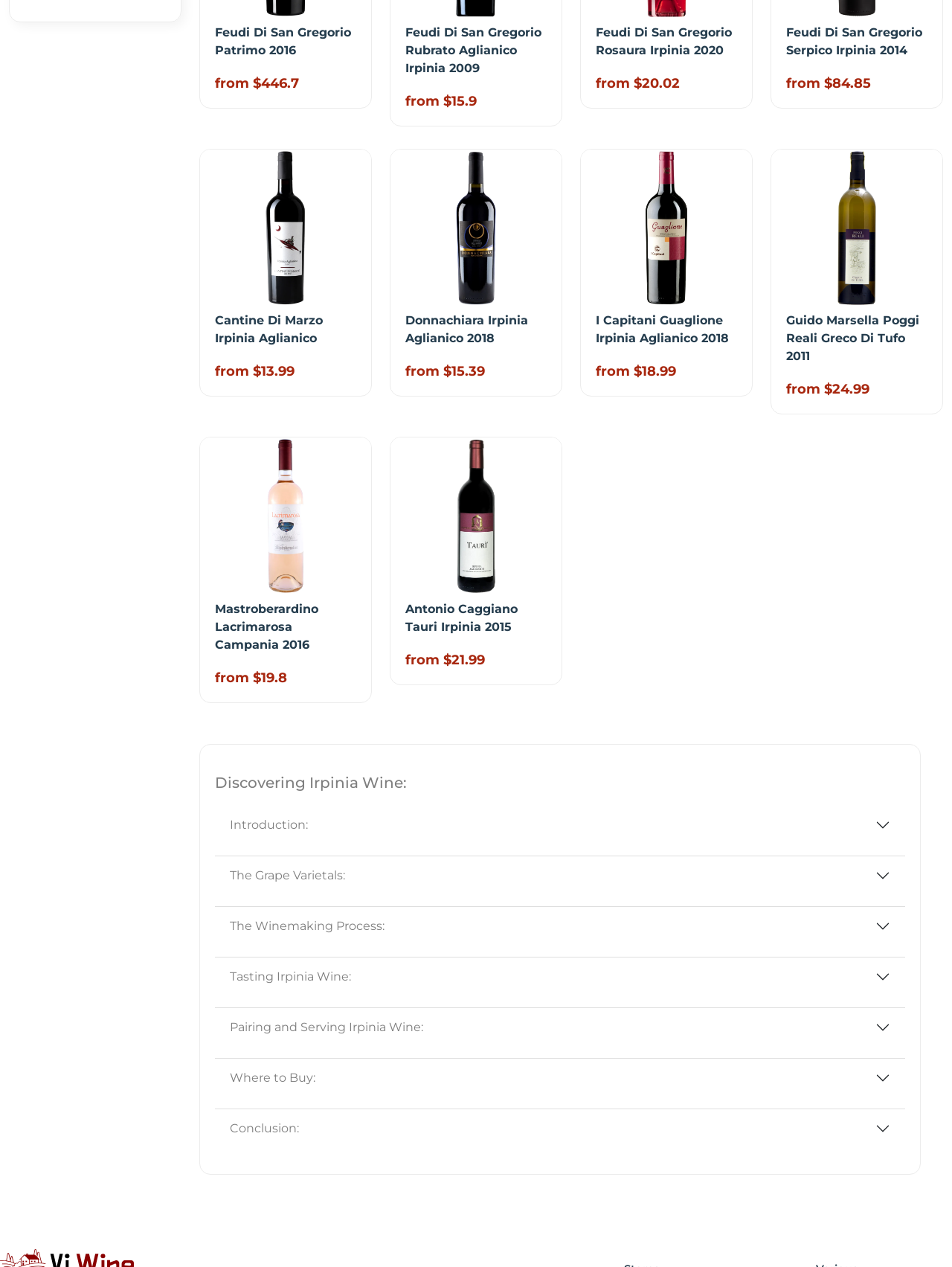Carefully examine the image and provide an in-depth answer to the question: What is the price range of the listed wine products?

By examining the static text elements, I found that the prices of the listed wine products range from $15.9 to $446.7, indicating a diverse range of prices for the different wine products.